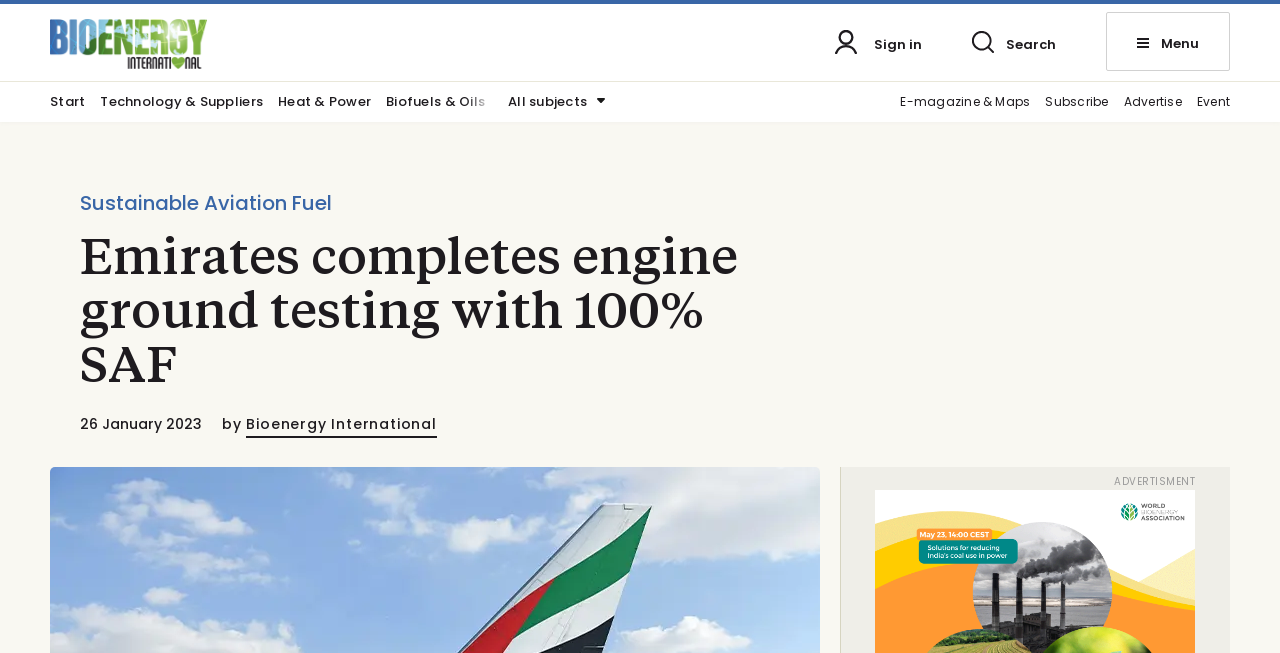Create a detailed description of the webpage's content and layout.

The webpage is about Emirates Group's successful completion of ground engine testing using 100% sustainable aviation fuel (SAF) on a Boeing 777-300ER. 

At the top left corner, there is a logo of Bioenergy International, which is also a clickable link. Next to it, there is a link to sign in. On the top right corner, there are three elements: a search button, a menu button, and a series of links including "Start", "Technology & Suppliers", "Heat & Power", "Biofuels & Oils", "E-magazine & Maps", "Subscribe", "Advertise", and "Event". 

Below these top elements, there is a main section with a heading that summarizes the content of the webpage: "Emirates completes engine ground testing with 100% SAF". Below the heading, there is a subheading "Sustainable Aviation Fuel". The main article is dated "26 January 2023" and is attributed to "Bioenergy International", which is also a clickable link.